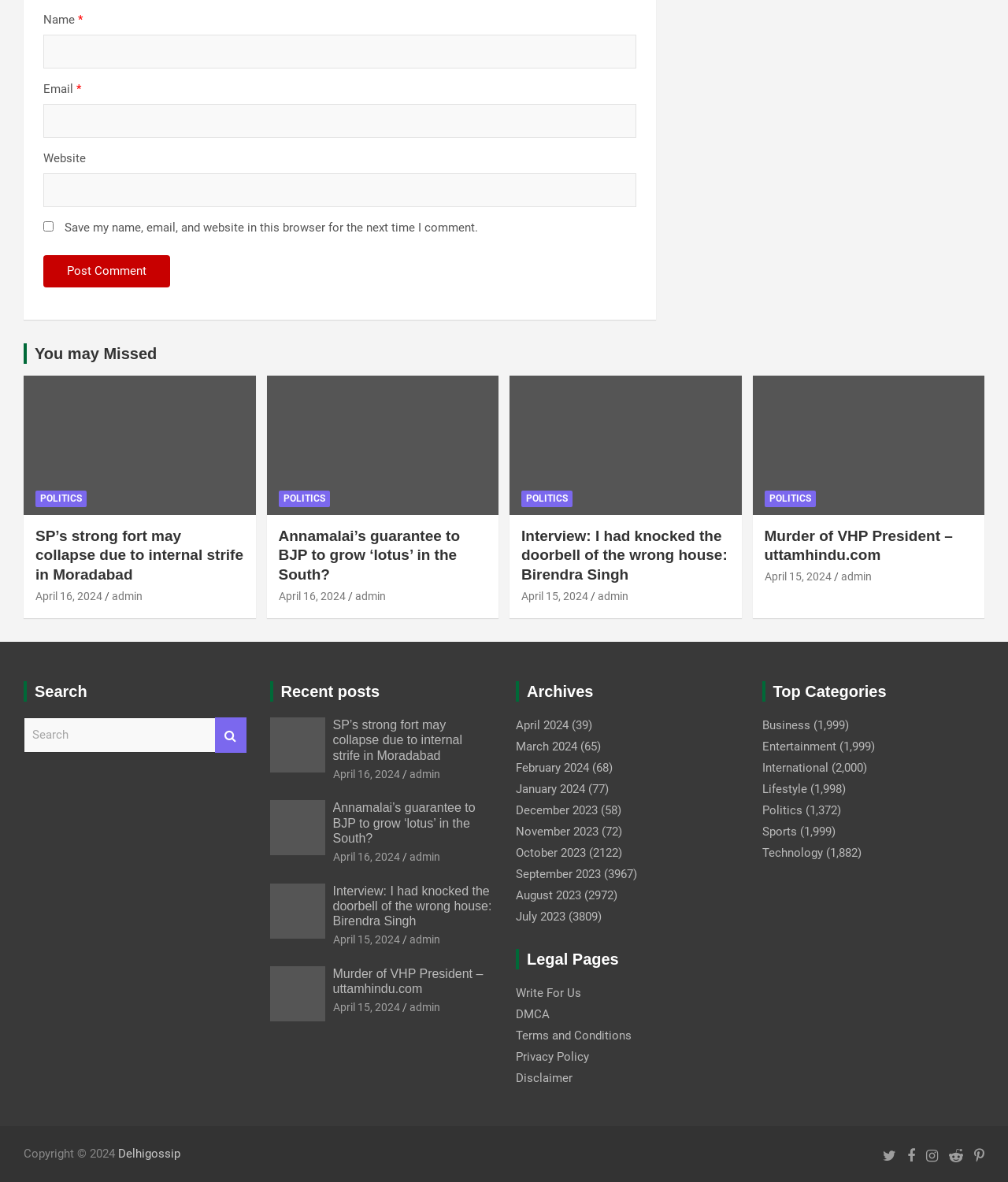Using floating point numbers between 0 and 1, provide the bounding box coordinates in the format (top-left x, top-left y, bottom-right x, bottom-right y). Locate the UI element described here: April 15, 2024

[0.33, 0.847, 0.396, 0.858]